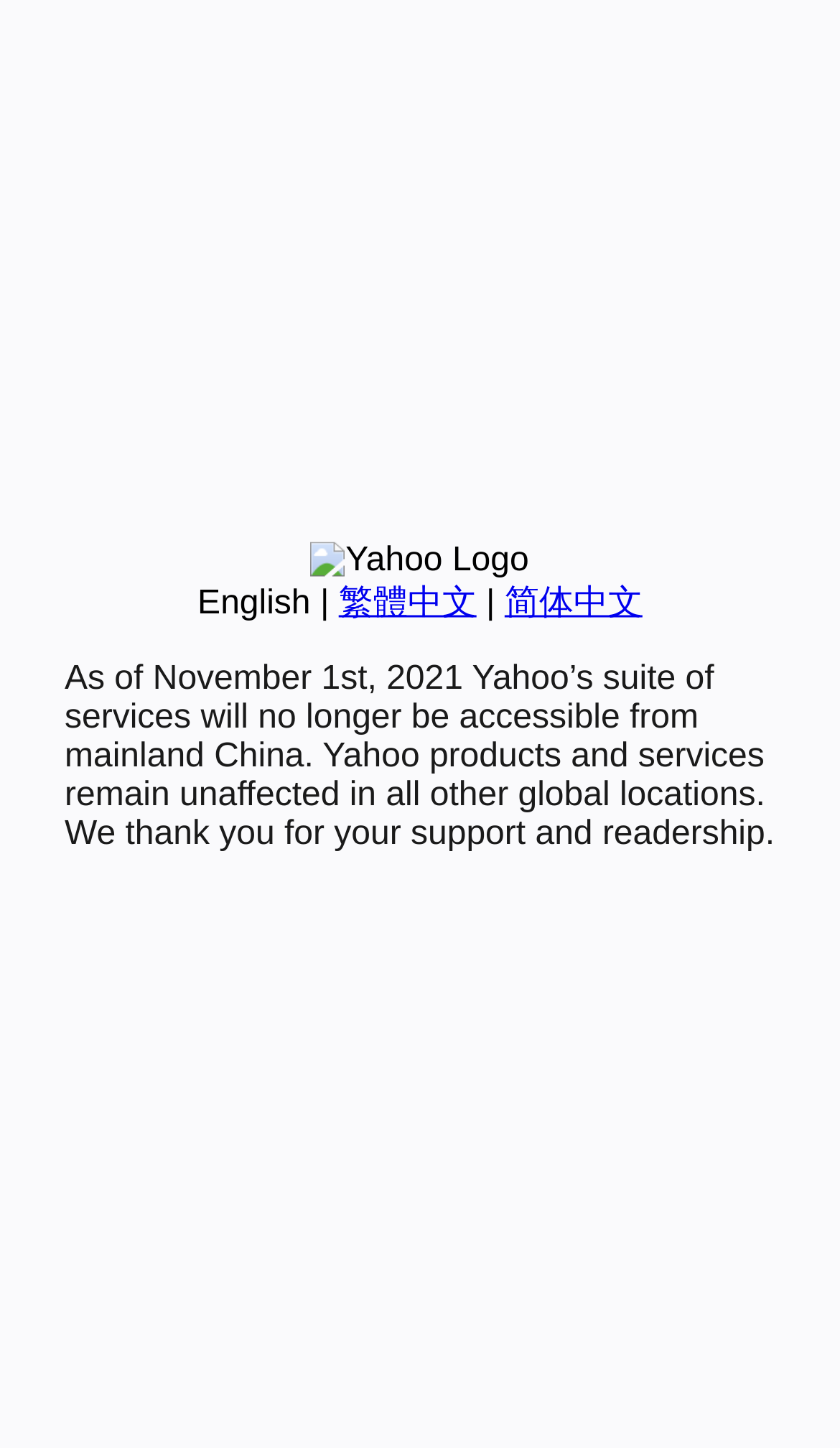Find and provide the bounding box coordinates for the UI element described here: "繁體中文". The coordinates should be given as four float numbers between 0 and 1: [left, top, right, bottom].

[0.403, 0.404, 0.567, 0.429]